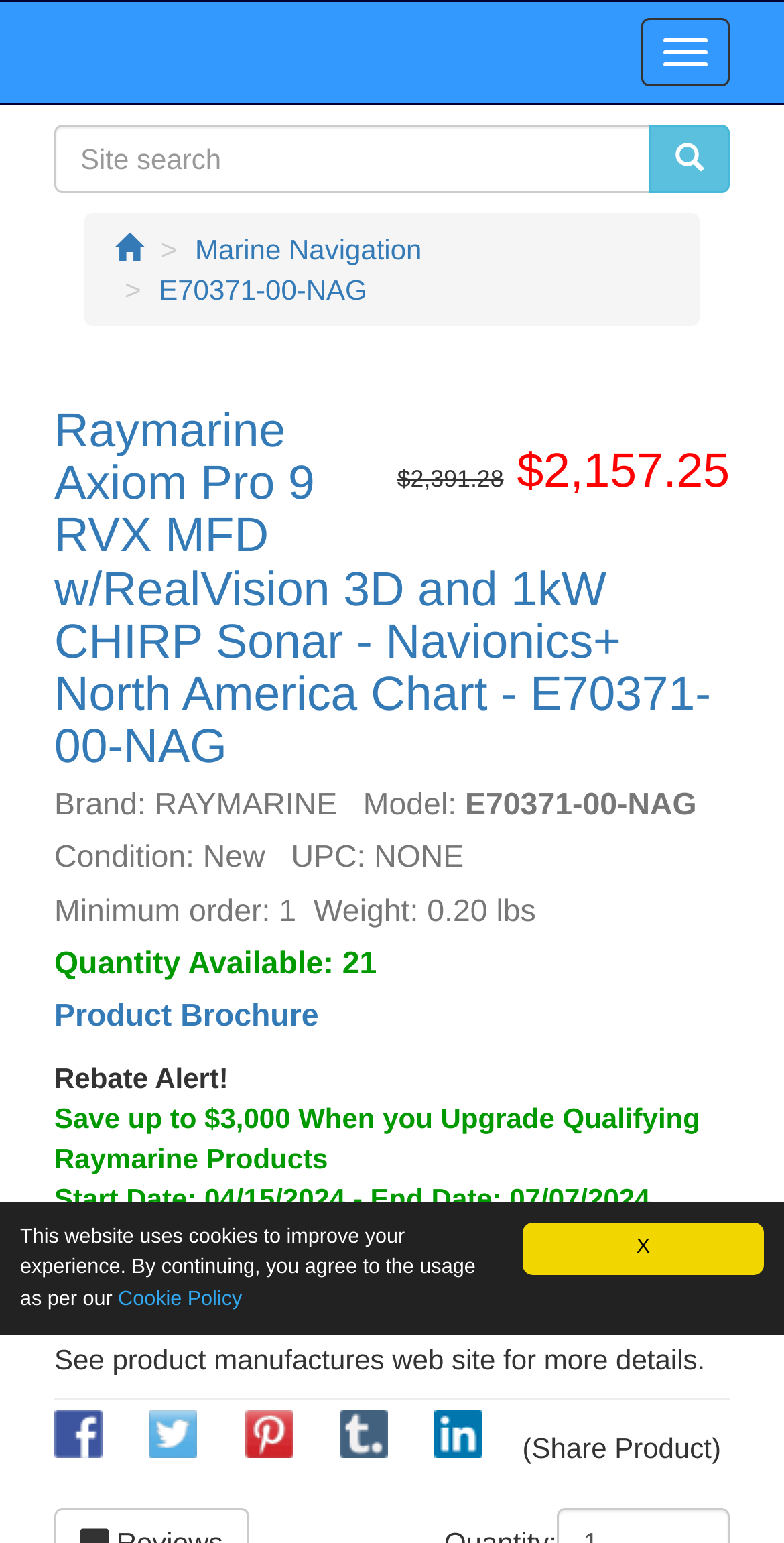Locate the bounding box coordinates of the segment that needs to be clicked to meet this instruction: "Toggle navigation".

[0.818, 0.012, 0.931, 0.056]